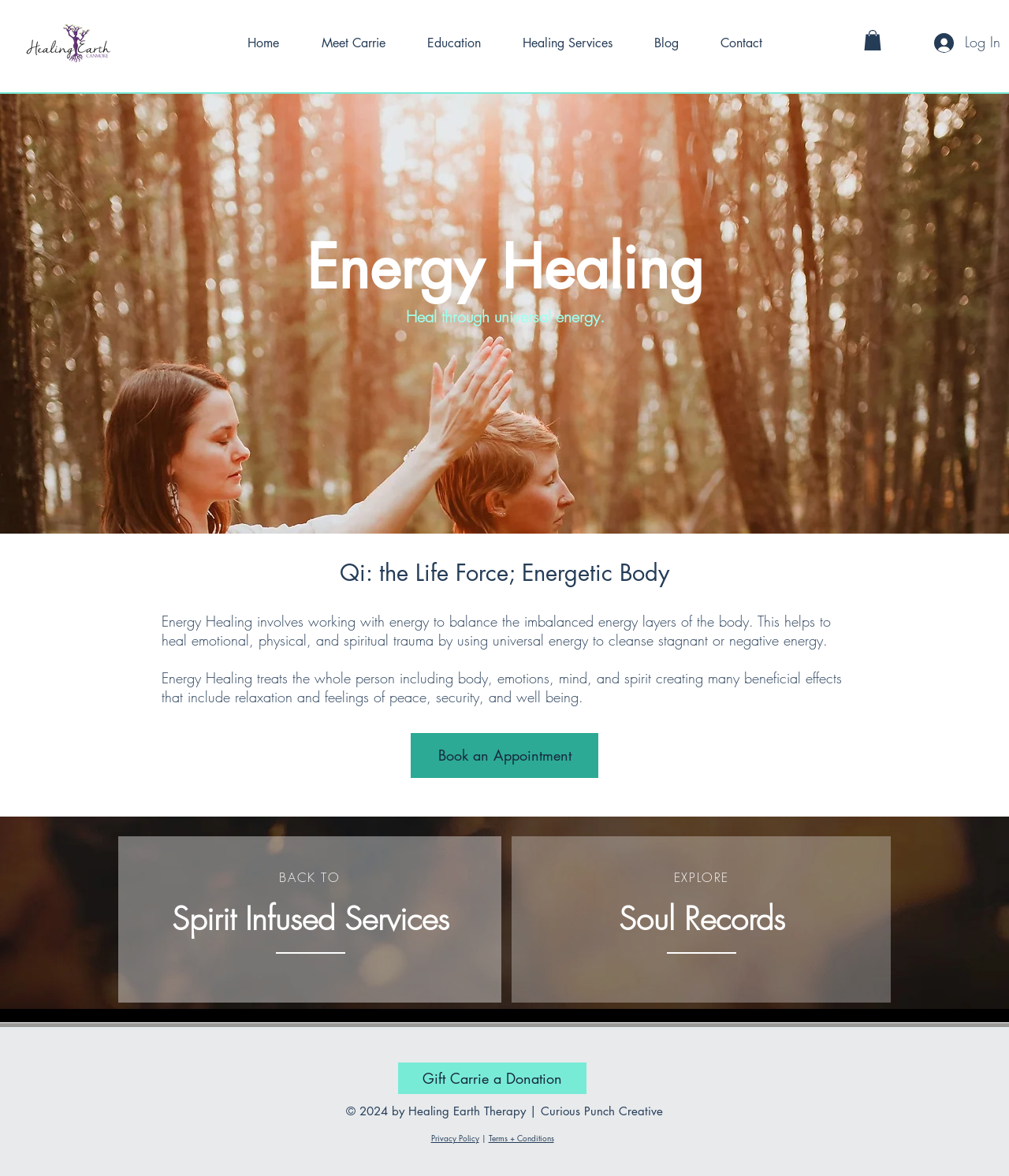What is the purpose of energy healing?
Please answer the question as detailed as possible based on the image.

According to the webpage, energy healing involves working with energy to balance the imbalanced energy layers of the body, which helps to heal emotional, physical, and spiritual trauma.